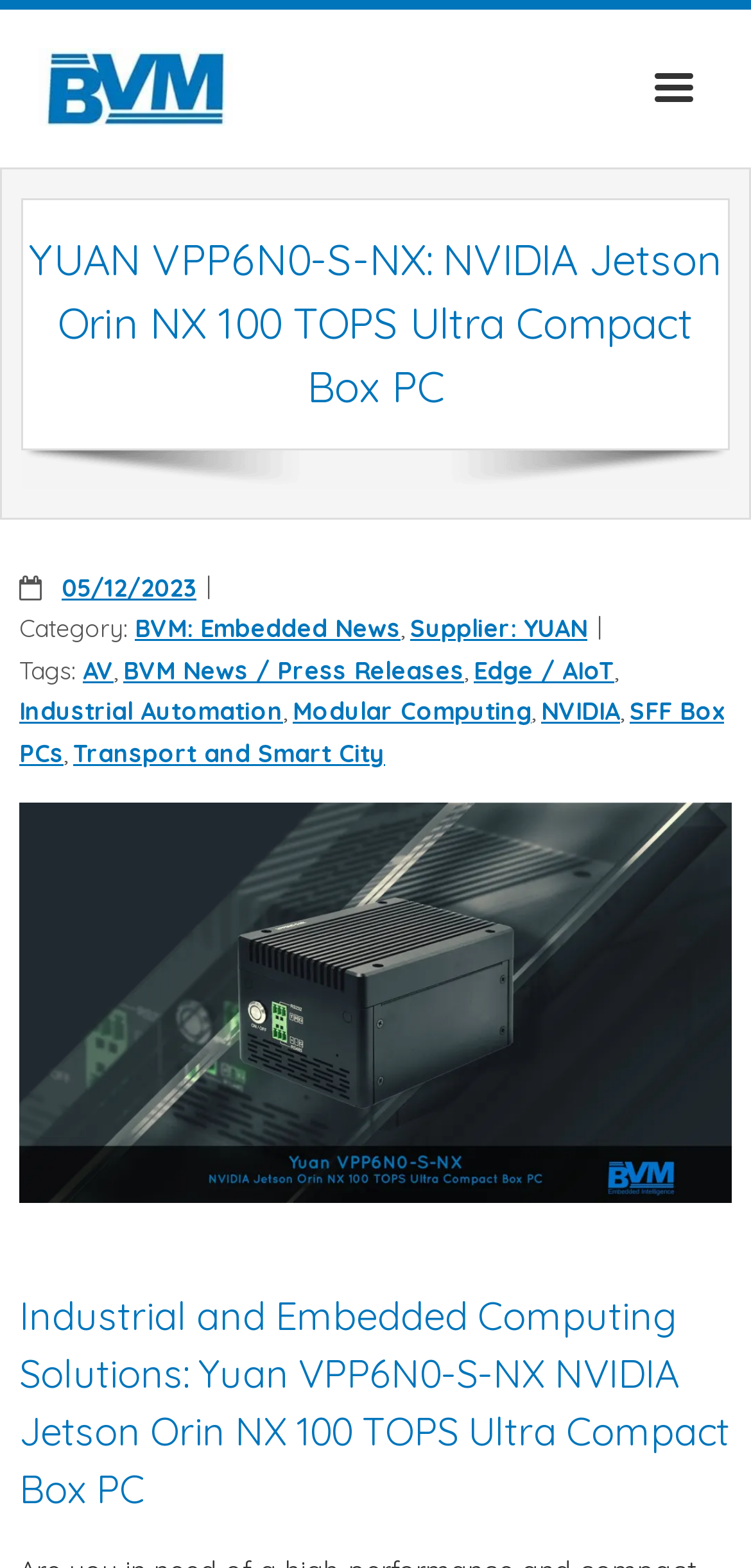Show the bounding box coordinates of the region that should be clicked to follow the instruction: "Visit 'Portfolio'."

None